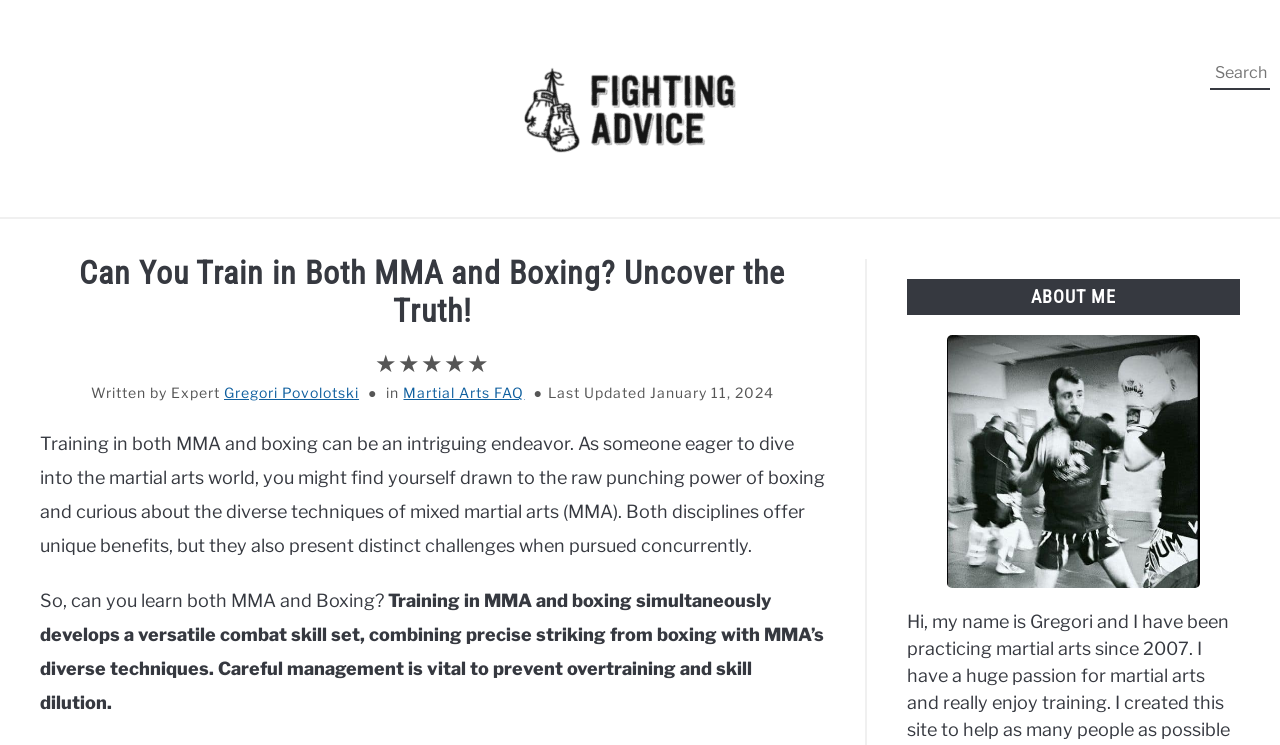Determine the bounding box coordinates of the section I need to click to execute the following instruction: "Read about BOXING". Provide the coordinates as four float numbers between 0 and 1, i.e., [left, top, right, bottom].

[0.242, 0.293, 0.319, 0.356]